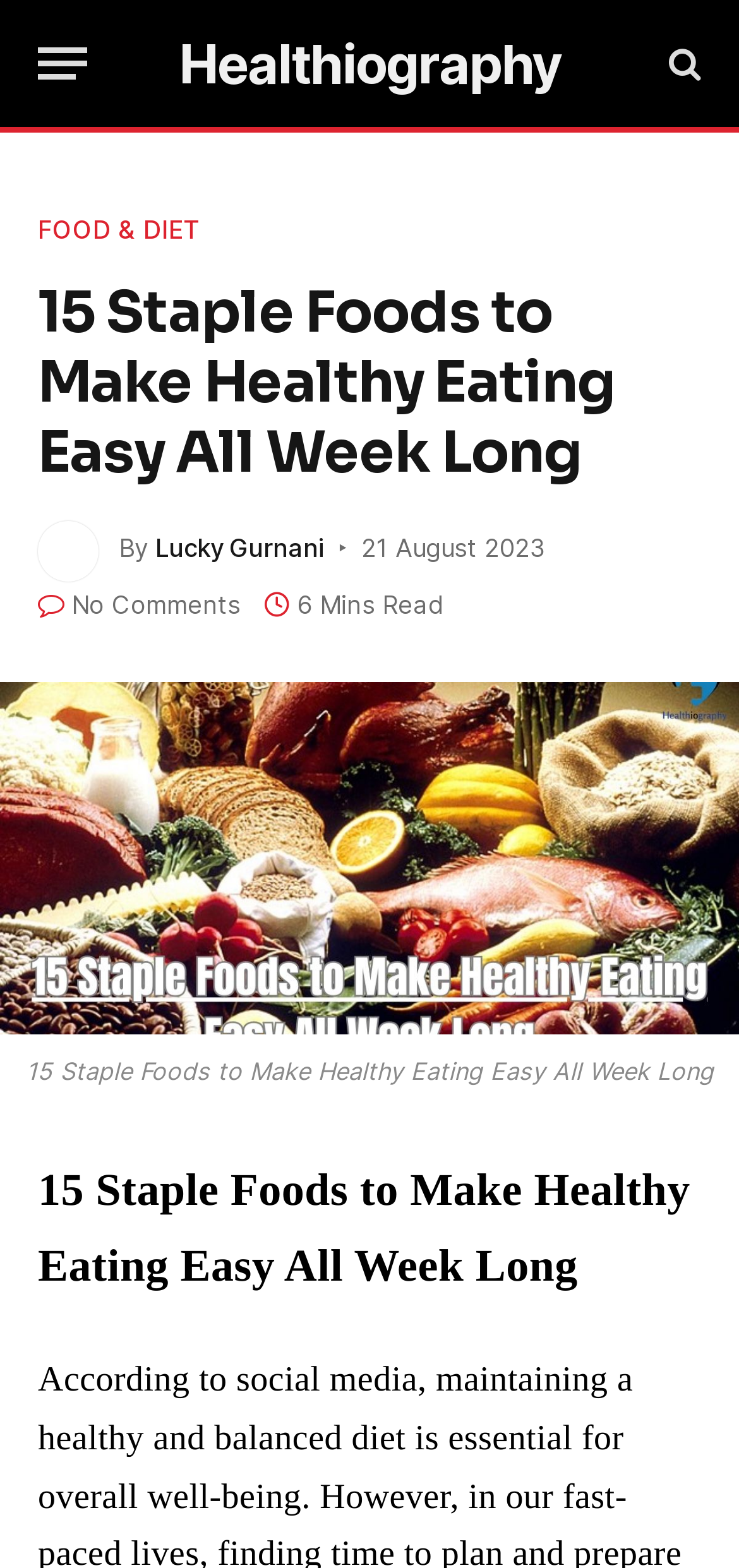Identify the bounding box for the given UI element using the description provided. Coordinates should be in the format (top-left x, top-left y, bottom-right x, bottom-right y) and must be between 0 and 1. Here is the description: Food & Diet

[0.051, 0.135, 0.272, 0.159]